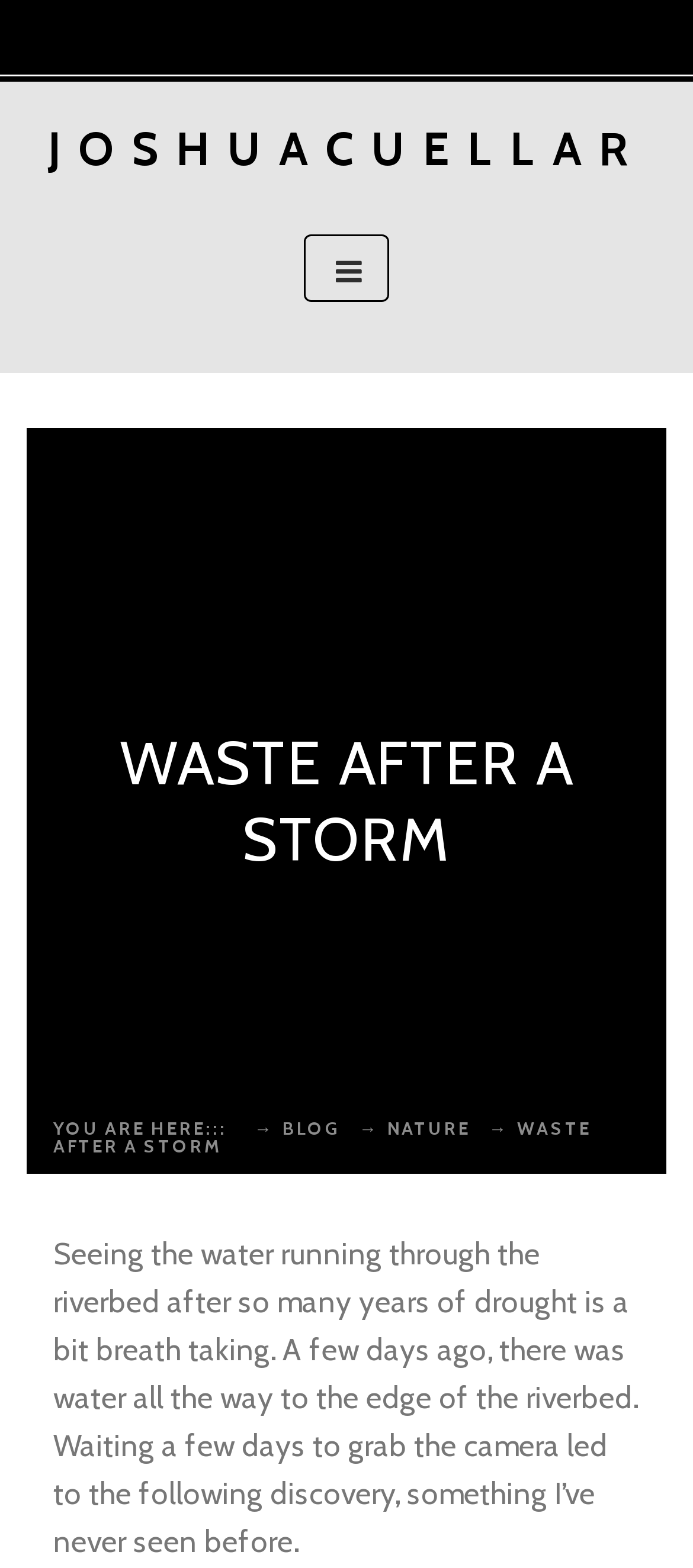Please respond in a single word or phrase: 
What is the author's name?

Joshua Cuellar